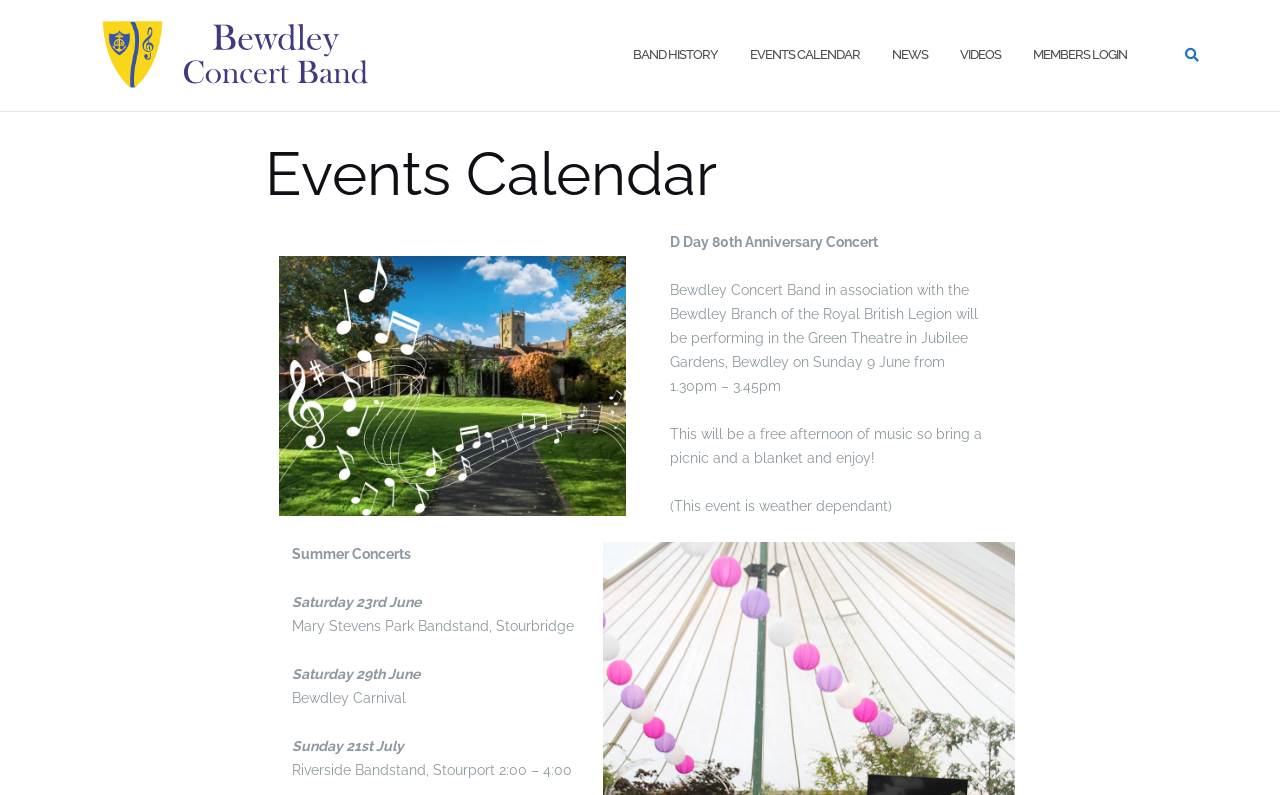Detail the features and information presented on the webpage.

The webpage is about the events calendar of the Bewdley Concert Band. At the top left, there is a link to the band's homepage, accompanied by an image of the band's logo. 

Below the logo, there is a navigation menu with five links: "BAND HISTORY", "EVENTS CALENDAR", "NEWS", "VIDEOS", and "MEMBERS LOGIN", which are aligned horizontally and take up about half of the screen width. 

To the right of the navigation menu, there is a search button represented by a magnifying glass icon. 

The main content of the page is divided into two sections. The top section has a heading "Events Calendar" and features a figure, likely an image related to the events. 

The bottom section lists several upcoming events, including a D Day 80th Anniversary Concert, Summer Concerts, and performances at Mary Stevens Park Bandstand, Bewdley Carnival, and Riverside Bandstand. Each event is described with its date, time, and location.